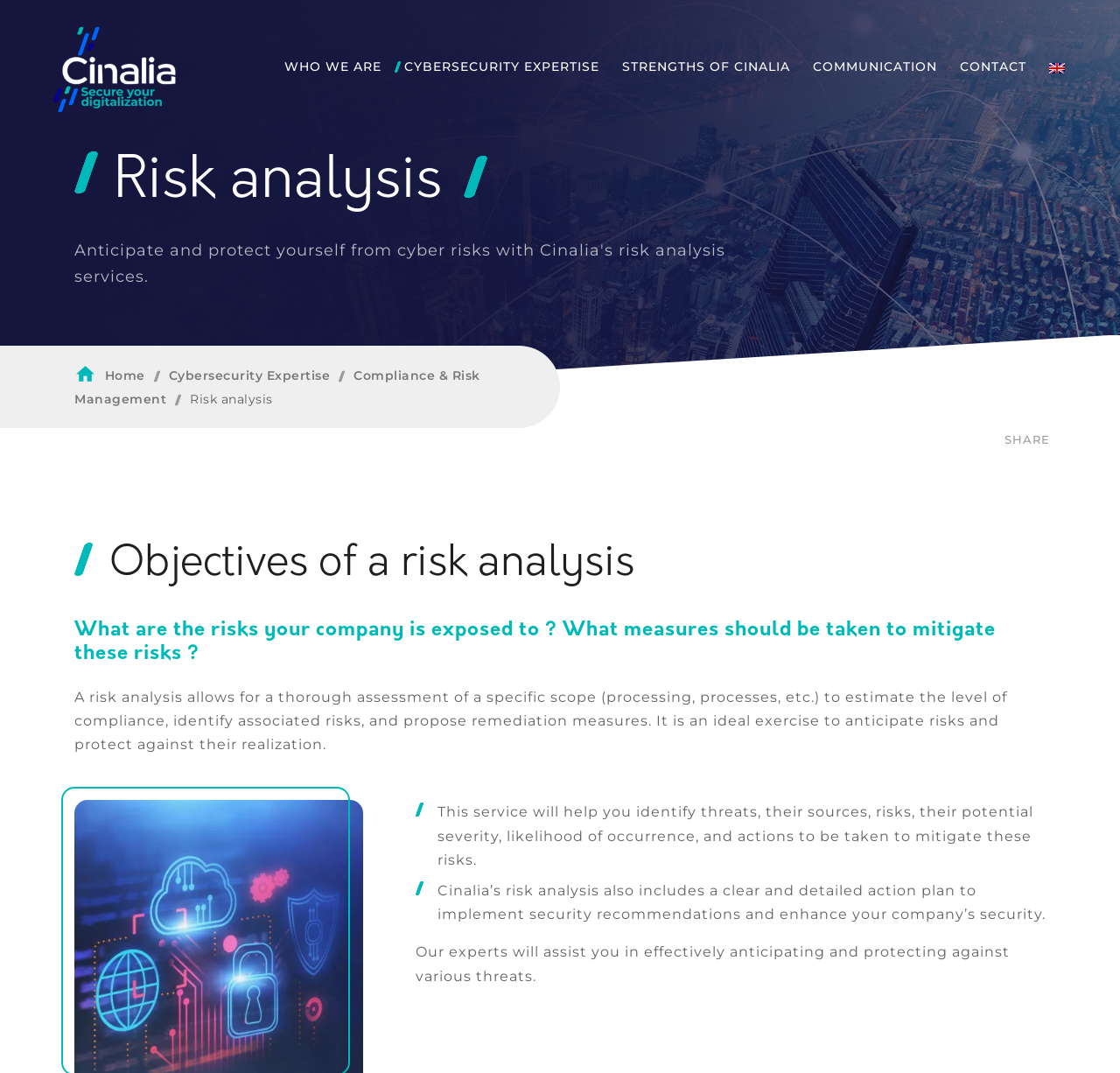Could you highlight the region that needs to be clicked to execute the instruction: "Learn about Cybersecurity Expertise"?

[0.15, 0.343, 0.295, 0.357]